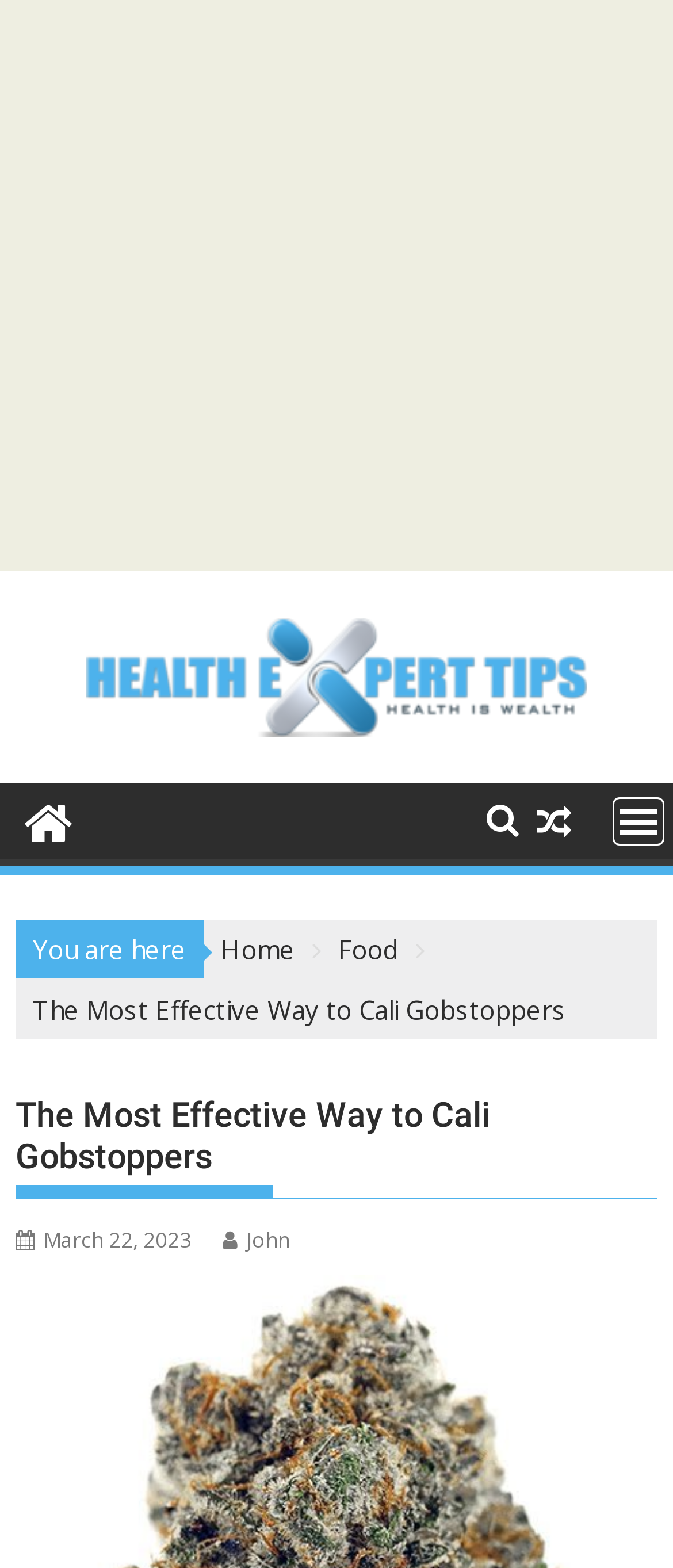Predict the bounding box coordinates of the area that should be clicked to accomplish the following instruction: "View the article posted on March 22, 2023". The bounding box coordinates should consist of four float numbers between 0 and 1, i.e., [left, top, right, bottom].

[0.023, 0.781, 0.284, 0.8]